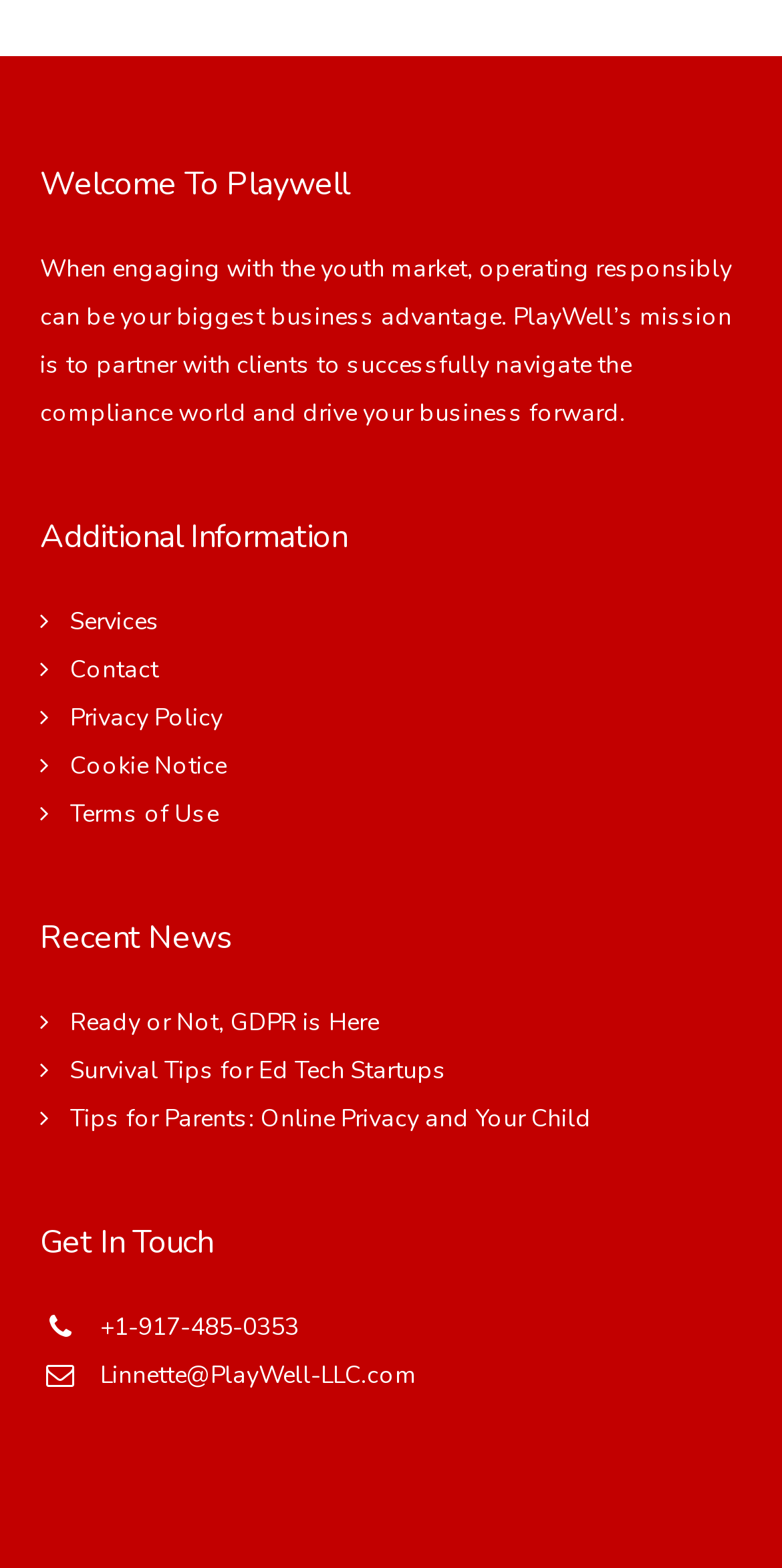What is the phone number to get in touch?
Using the image as a reference, give an elaborate response to the question.

According to the StaticText element, the phone number to get in touch is '+1-917-485-0353', which is located under the 'Get In Touch' heading.